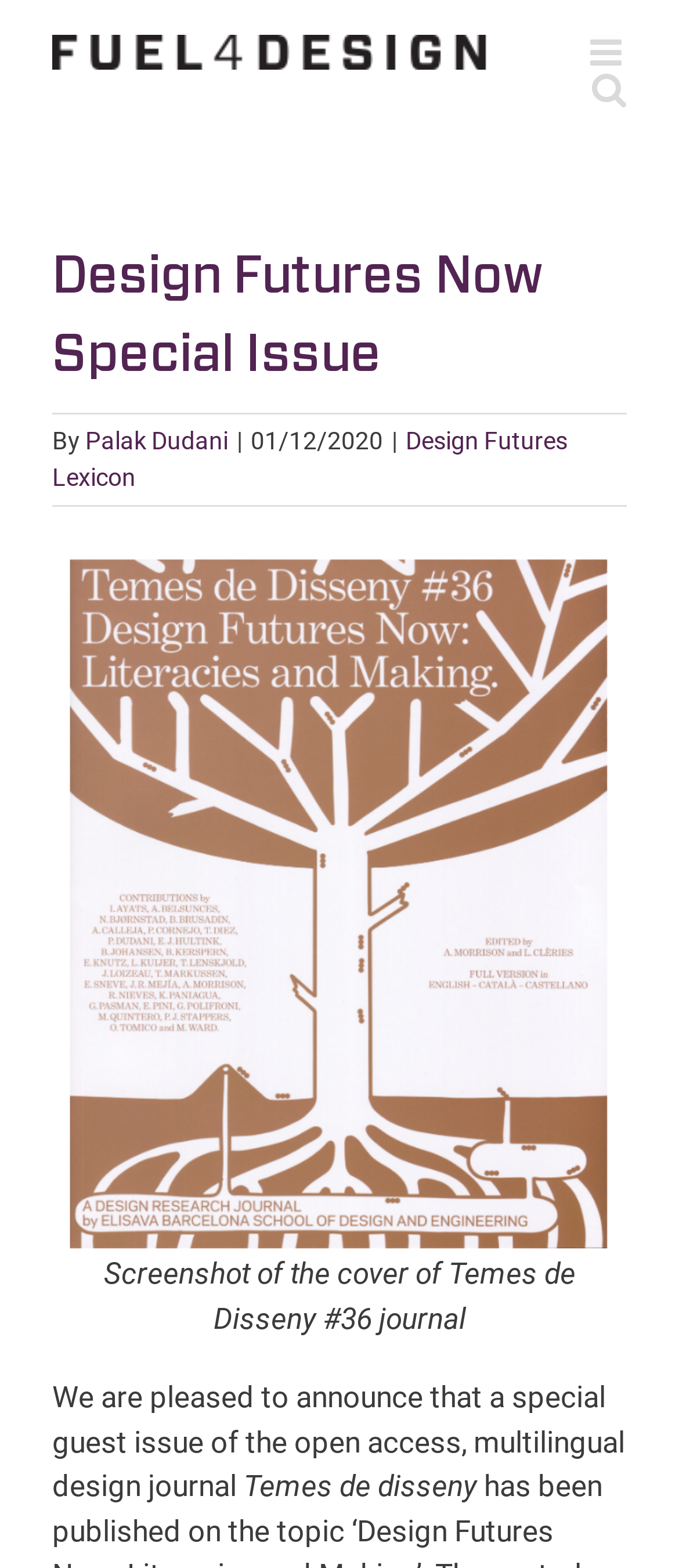Can you look at the image and give a comprehensive answer to the question:
What is the title of the journal?

I found the title of the journal by looking at the text elements on the webpage. The StaticText element with the text 'Temes de disseny' is located near the description of the journal, which suggests that it is the title of the journal.